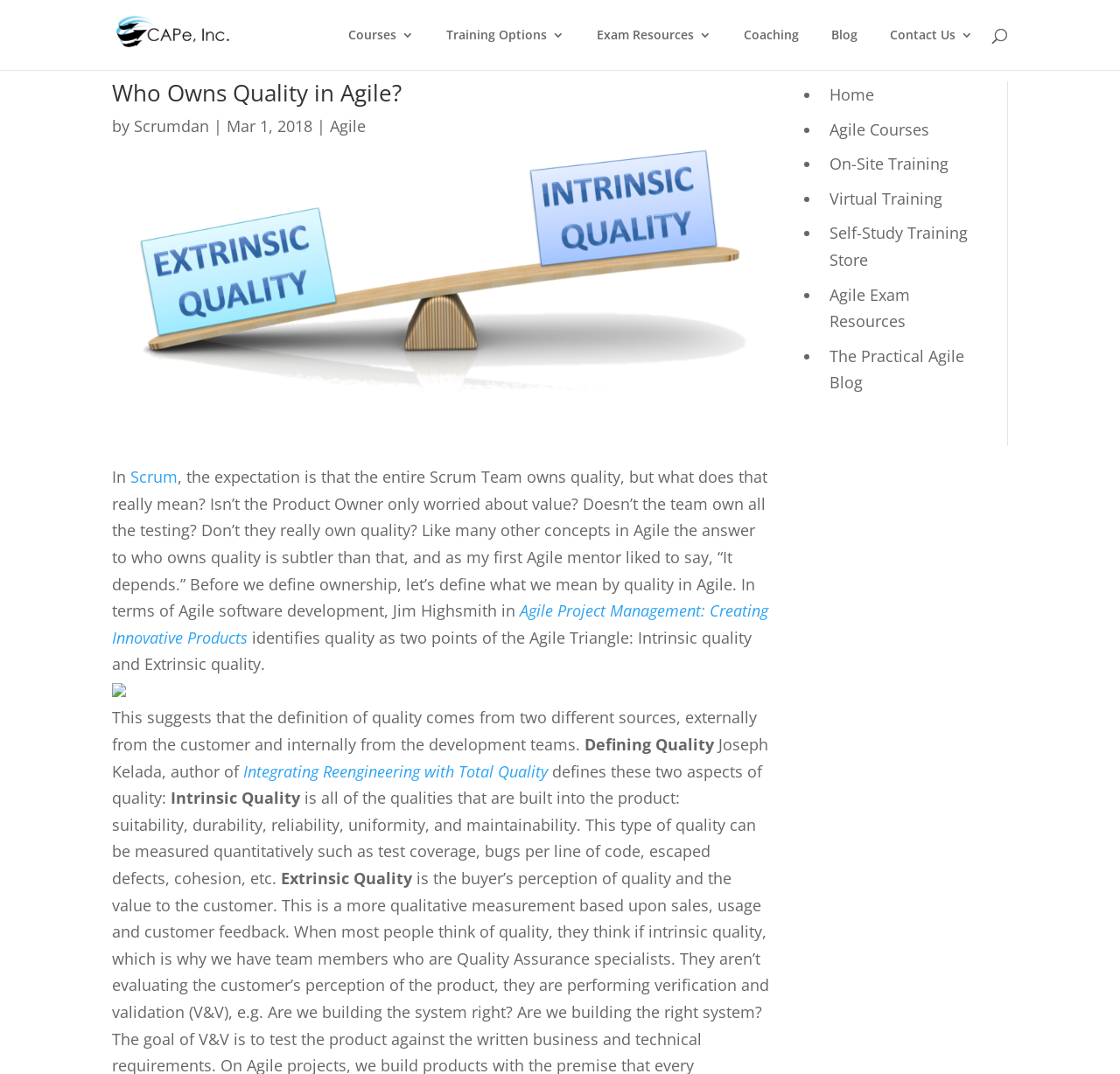What is the name of the company providing Agile training and coaching?
Based on the visual details in the image, please answer the question thoroughly.

The company providing Agile training and coaching is CAPe Inc., which is indicated by the link 'CAPe Inc. | Premier Agile Training and Coaching' at the top of the webpage.